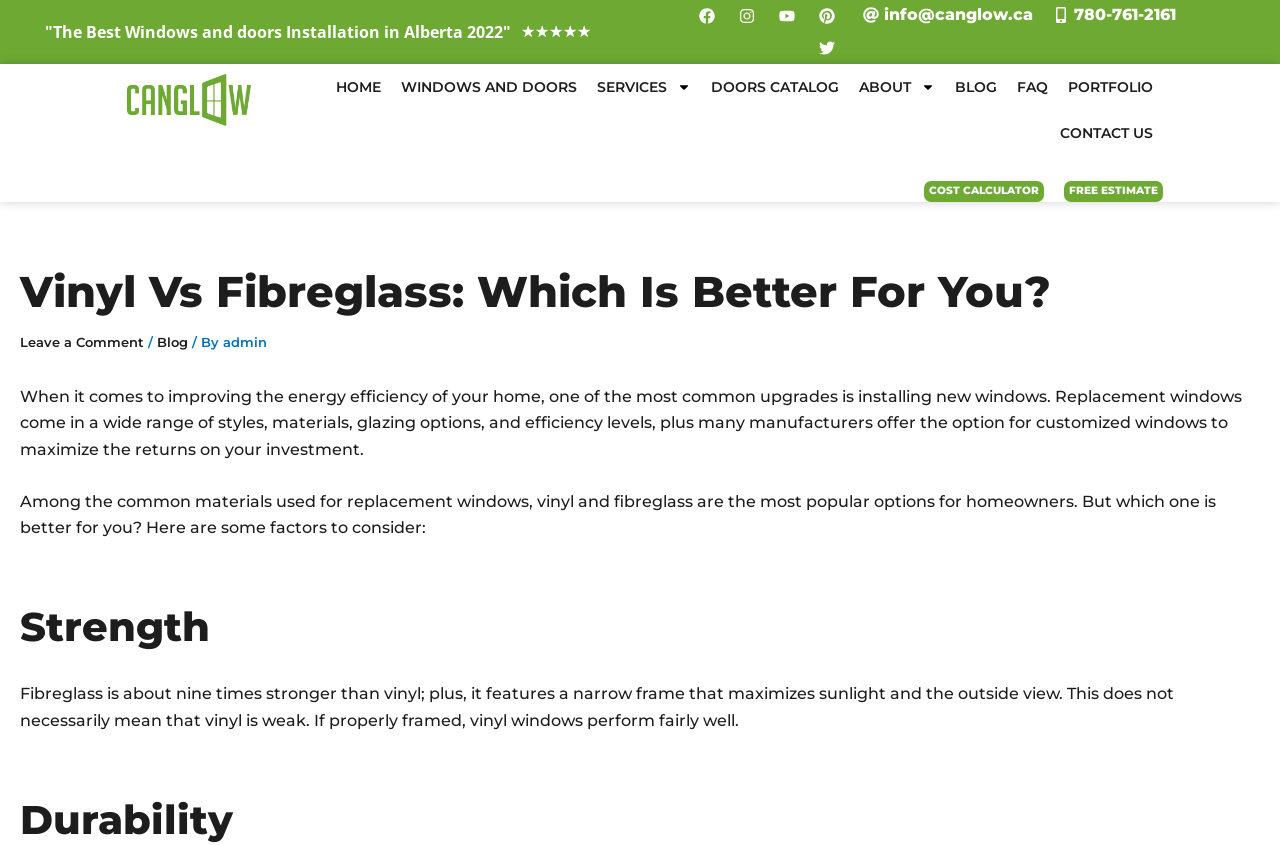Please study the image and answer the question comprehensively:
What is the rating of the windows and doors installation?

The rating can be found at the top of the webpage, where it says 'The Best Windows and doors Installation in Alberta 2022' with a 5/5 rating symbol.